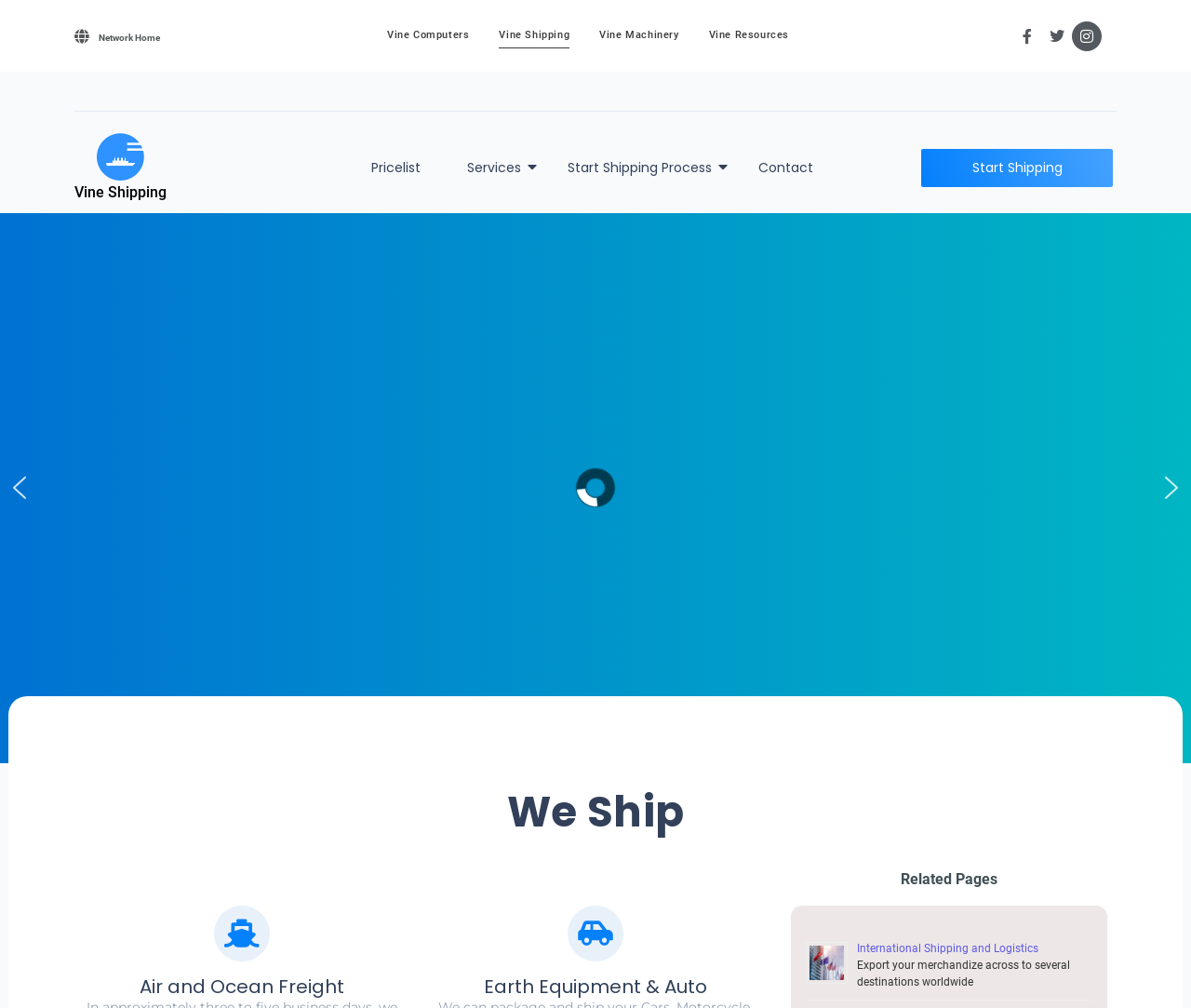Summarize the webpage in an elaborate manner.

The webpage is about Vine Shipping, a company that provides shipping services. At the top, there are several links to other websites, including Network Home, Vine Computers, Vine Machinery, and Vine Resources. On the right side, there are social media links to Facebook, Twitter, and Instagram.

Below the top links, there is a layout table with a logo image of Vine Shipping and a heading that reads "Vine Shipping". To the right of the logo, there are links to Pricelist, Services, Start Shipping Process, and Contact.

Further down, there is a slider region that takes up most of the page. Within the slider, there is a note with a heading that reads "Containers Freight Cars and Parts". Below the heading, there is a paragraph of text that describes the auto shipping services offered by Vine Shipping. There is also a link to "Start Shipping" and an image of Vine Shipping.

To the left of the slider, there are navigation buttons with previous and next arrow icons. At the bottom of the page, there are several headings, including "We Ship", "Air and Ocean Freight", "Earth Equipment & Auto", and "Related Pages". Under the "Related Pages" heading, there is an image and a link to "International Shipping and Logistics", as well as a paragraph of text that describes the service.